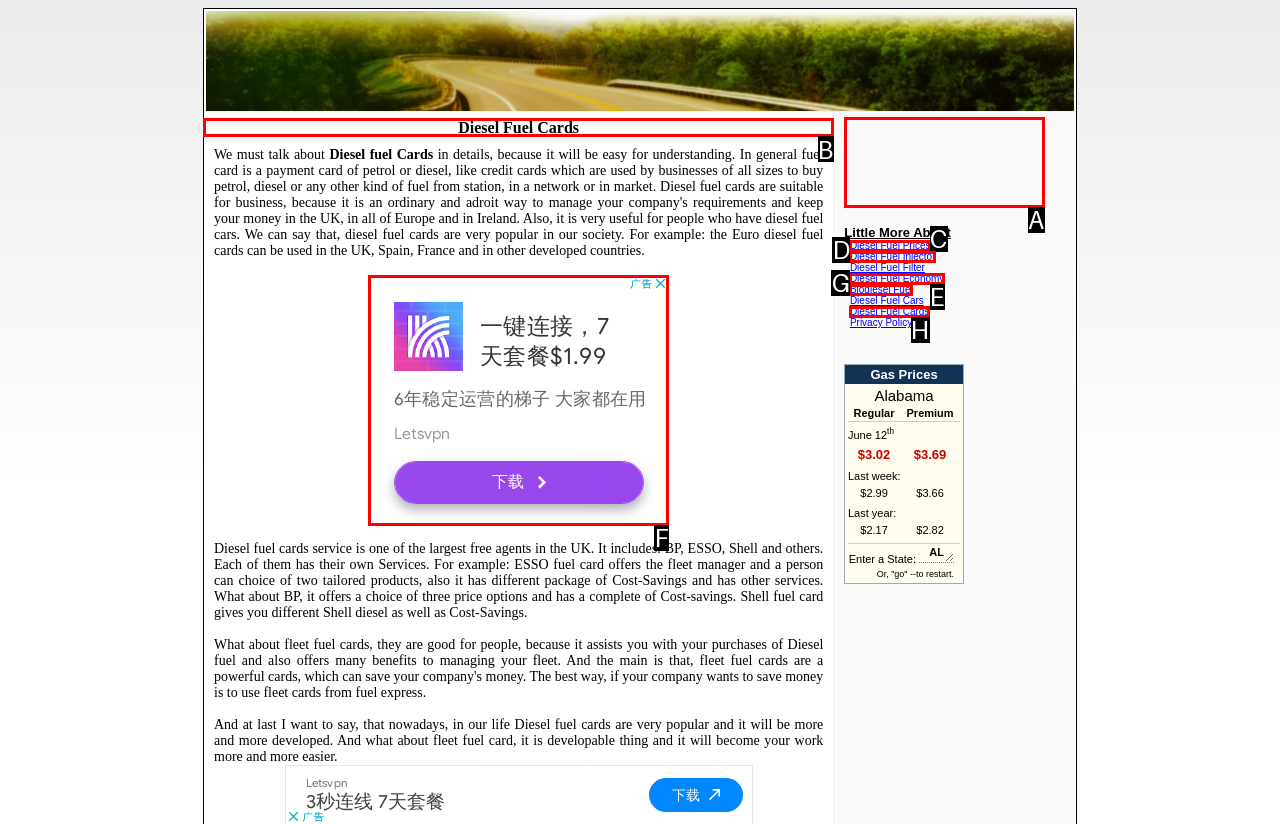To complete the instruction: Read the 'Diesel Fuel Cards' heading, which HTML element should be clicked?
Respond with the option's letter from the provided choices.

B